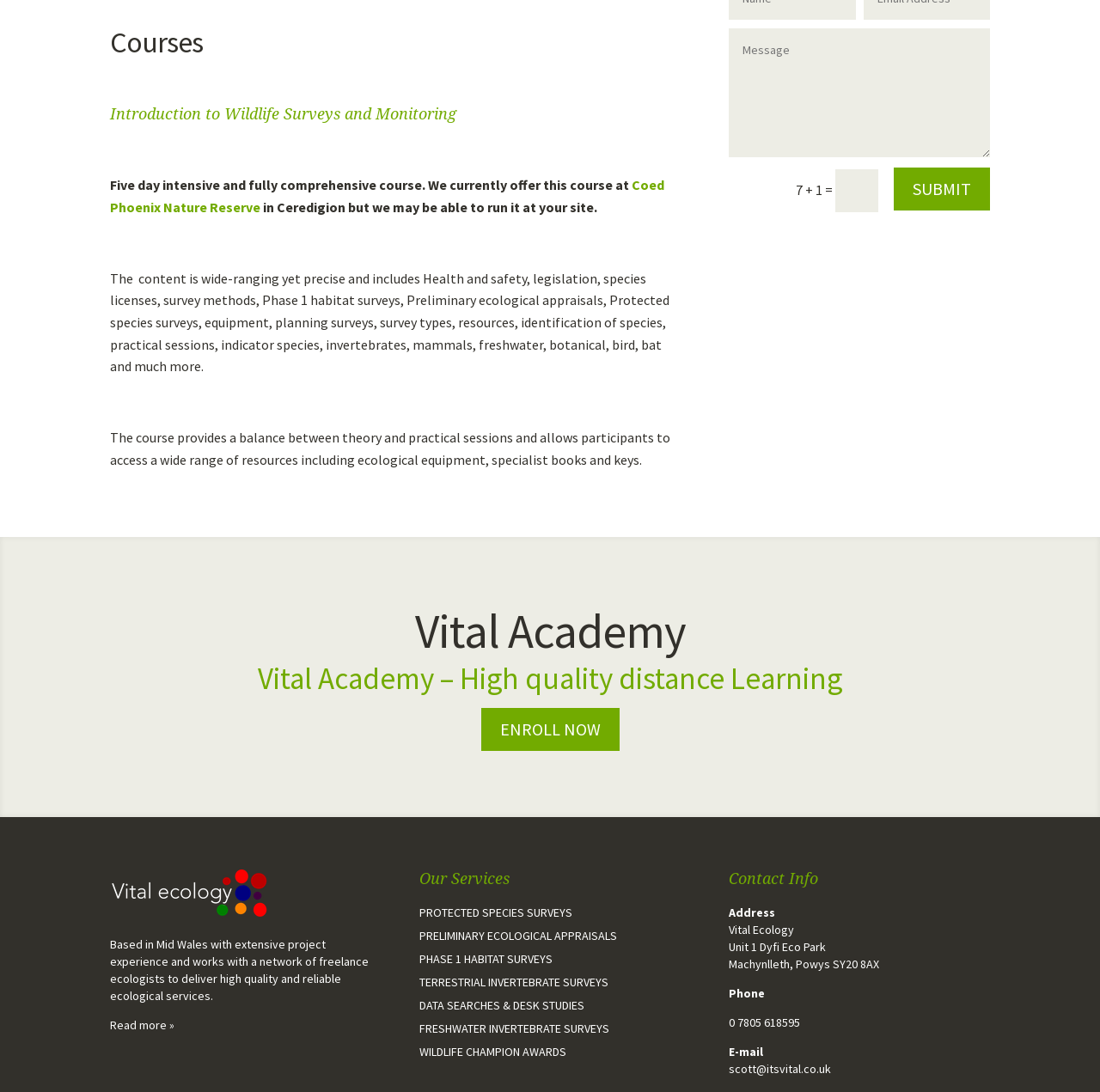Bounding box coordinates should be provided in the format (top-left x, top-left y, bottom-right x, bottom-right y) with all values between 0 and 1. Identify the bounding box for this UI element: Data Searches & Desk Studies

[0.381, 0.913, 0.531, 0.927]